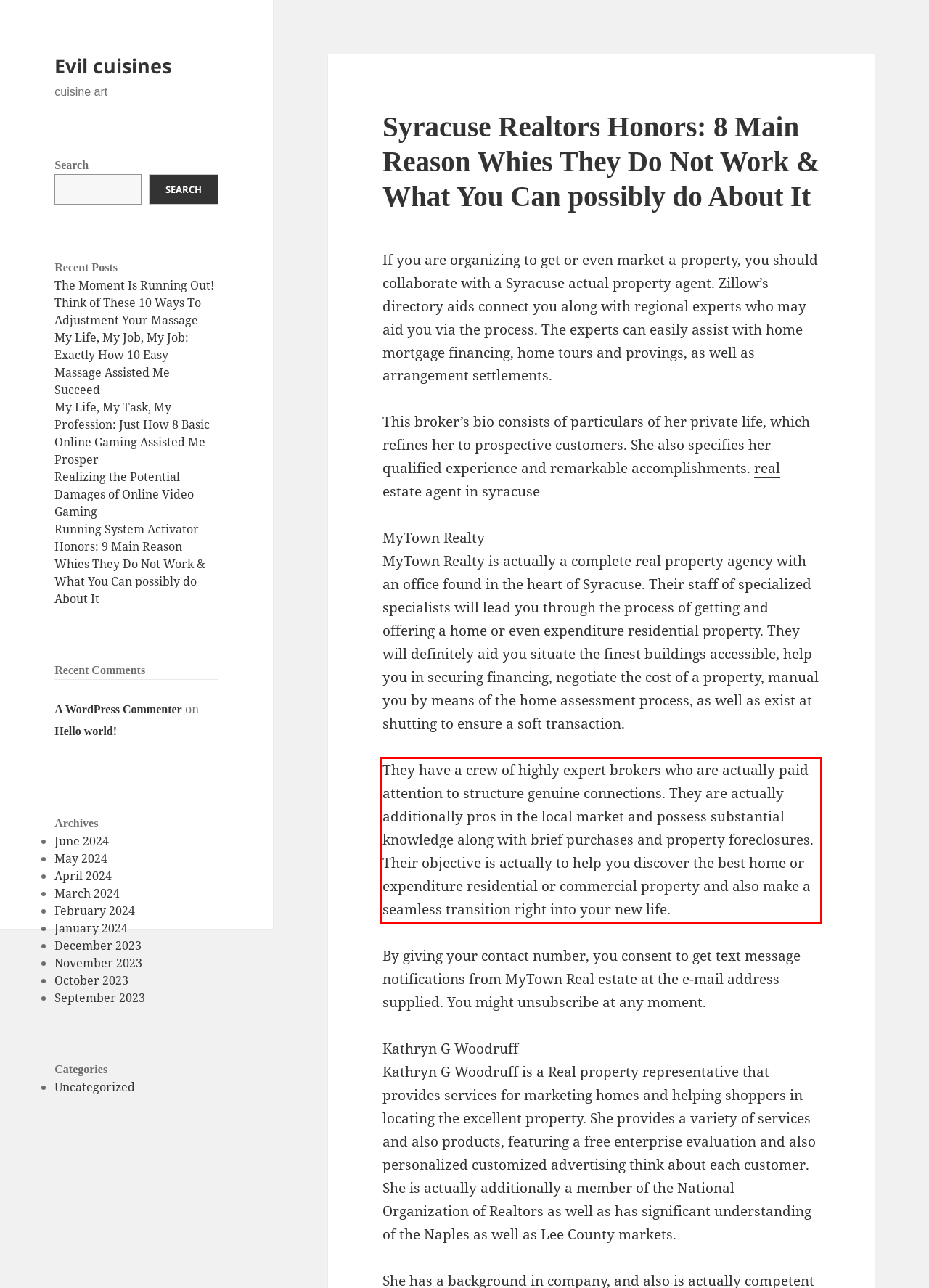You are presented with a screenshot containing a red rectangle. Extract the text found inside this red bounding box.

They have a crew of highly expert brokers who are actually paid attention to structure genuine connections. They are actually additionally pros in the local market and possess substantial knowledge along with brief purchases and property foreclosures. Their objective is actually to help you discover the best home or expenditure residential or commercial property and also make a seamless transition right into your new life.